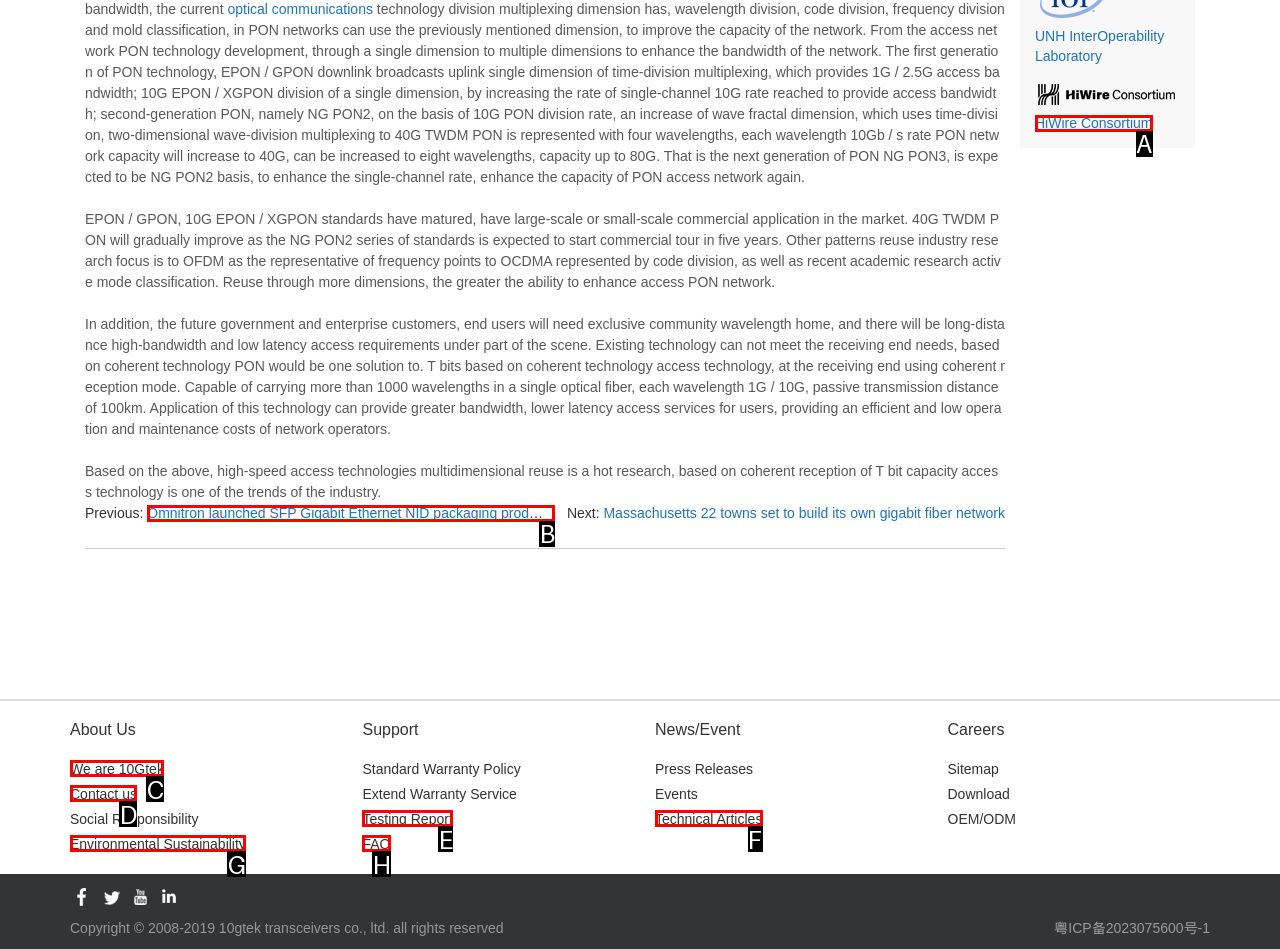Refer to the element description: Environmental Sustainability and identify the matching HTML element. State your answer with the appropriate letter.

G